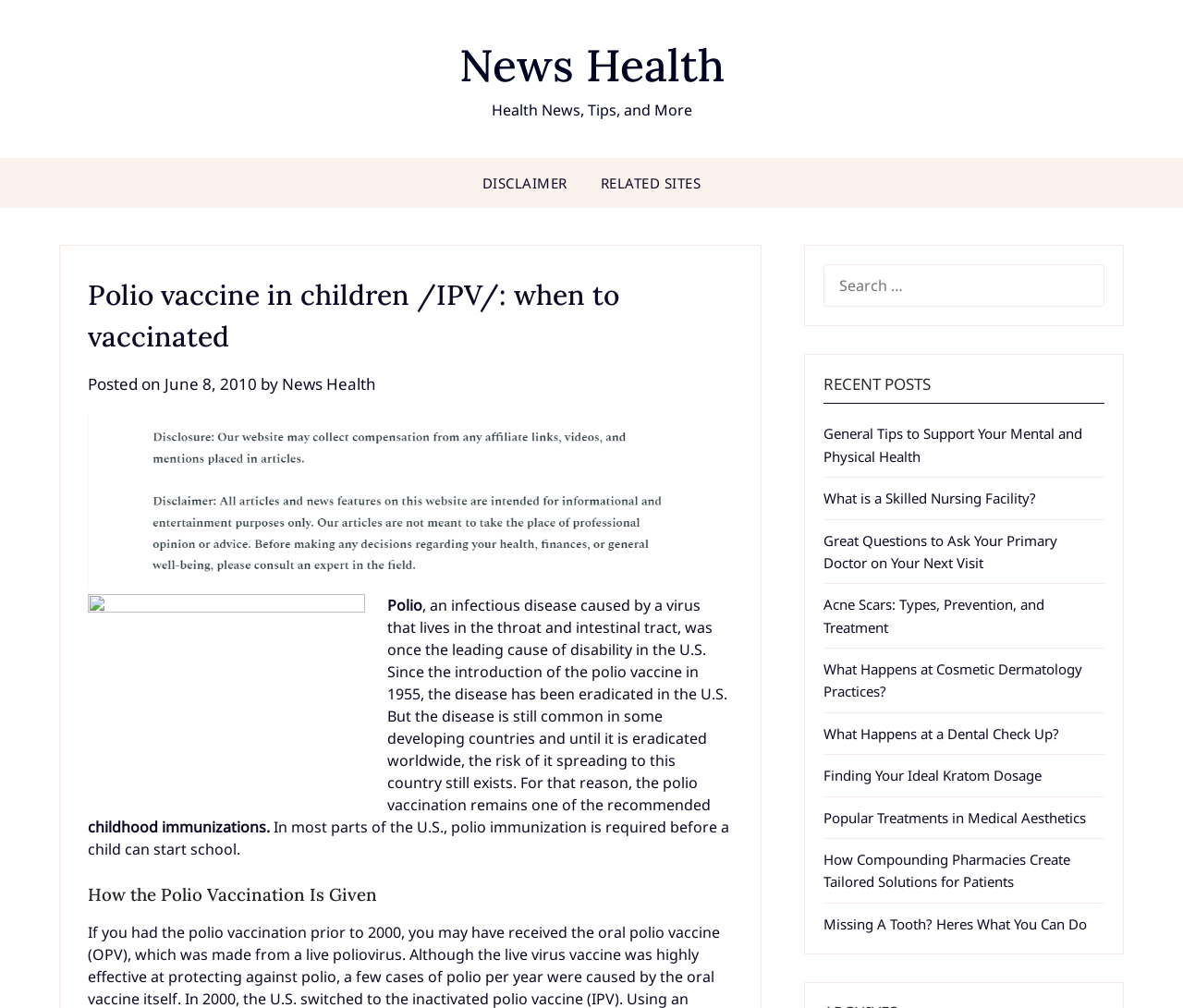What is the section below the search bar?
Based on the image content, provide your answer in one word or a short phrase.

Recent posts